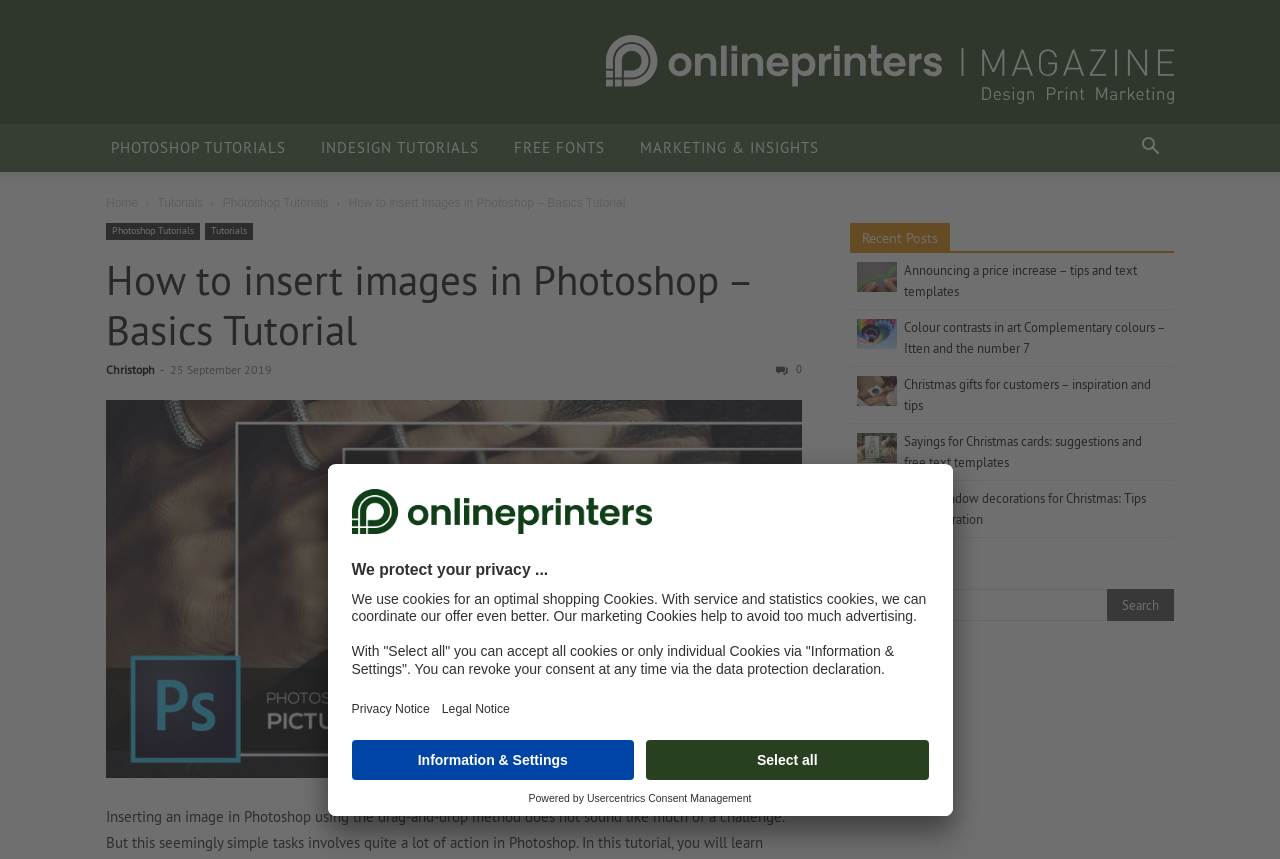Predict the bounding box of the UI element that fits this description: "Amazon Cars and Spare Parts".

None